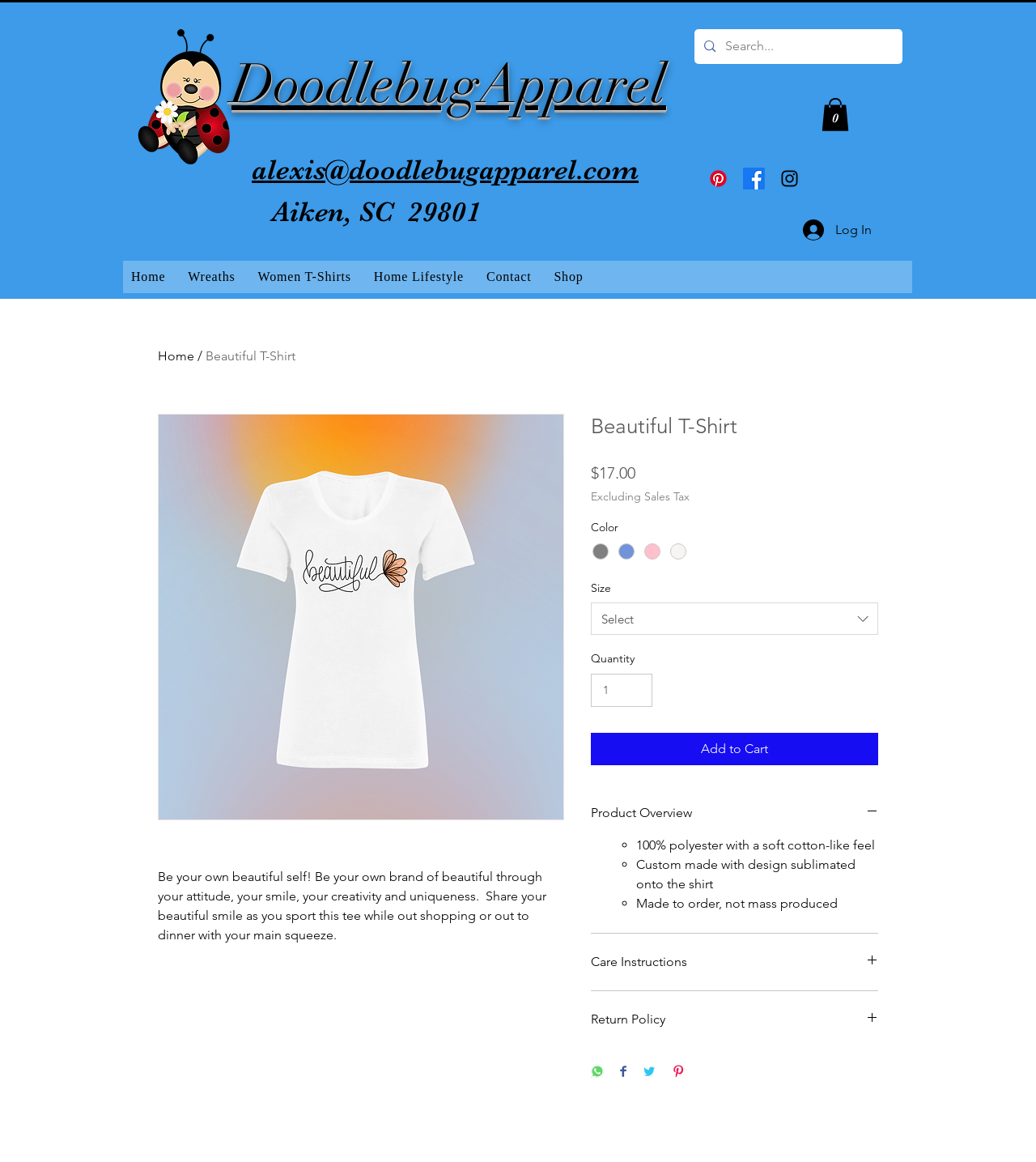Identify the bounding box of the HTML element described as: "aria-label="Search..." name="q" placeholder="Search..."".

[0.7, 0.025, 0.838, 0.055]